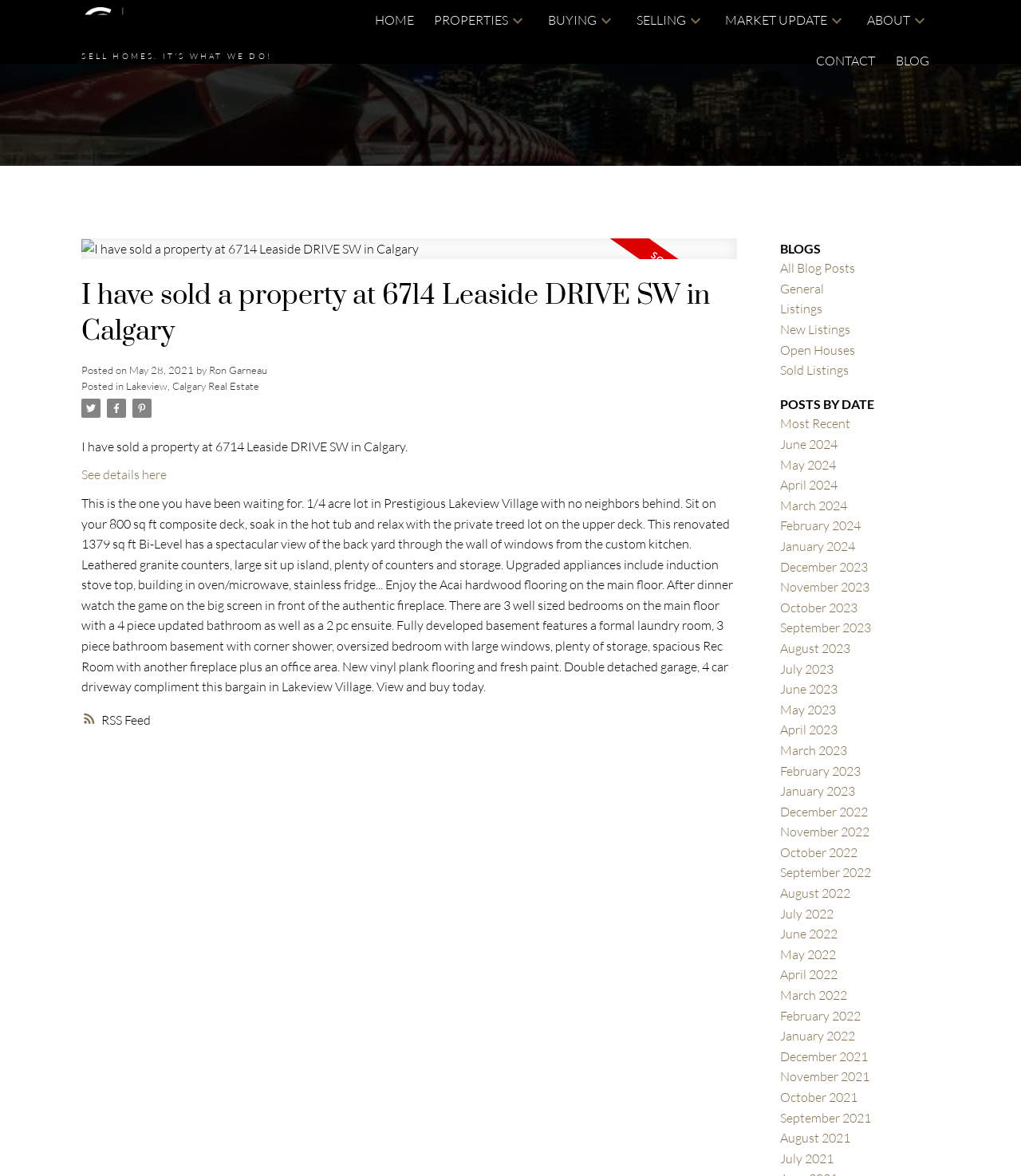Refer to the image and answer the question with as much detail as possible: What is the size of the composite deck?

From the webpage content, we can find the description of the property, which mentions 'Sit on your 800 sq ft composite deck...'. Therefore, the size of the composite deck is 800 square feet.